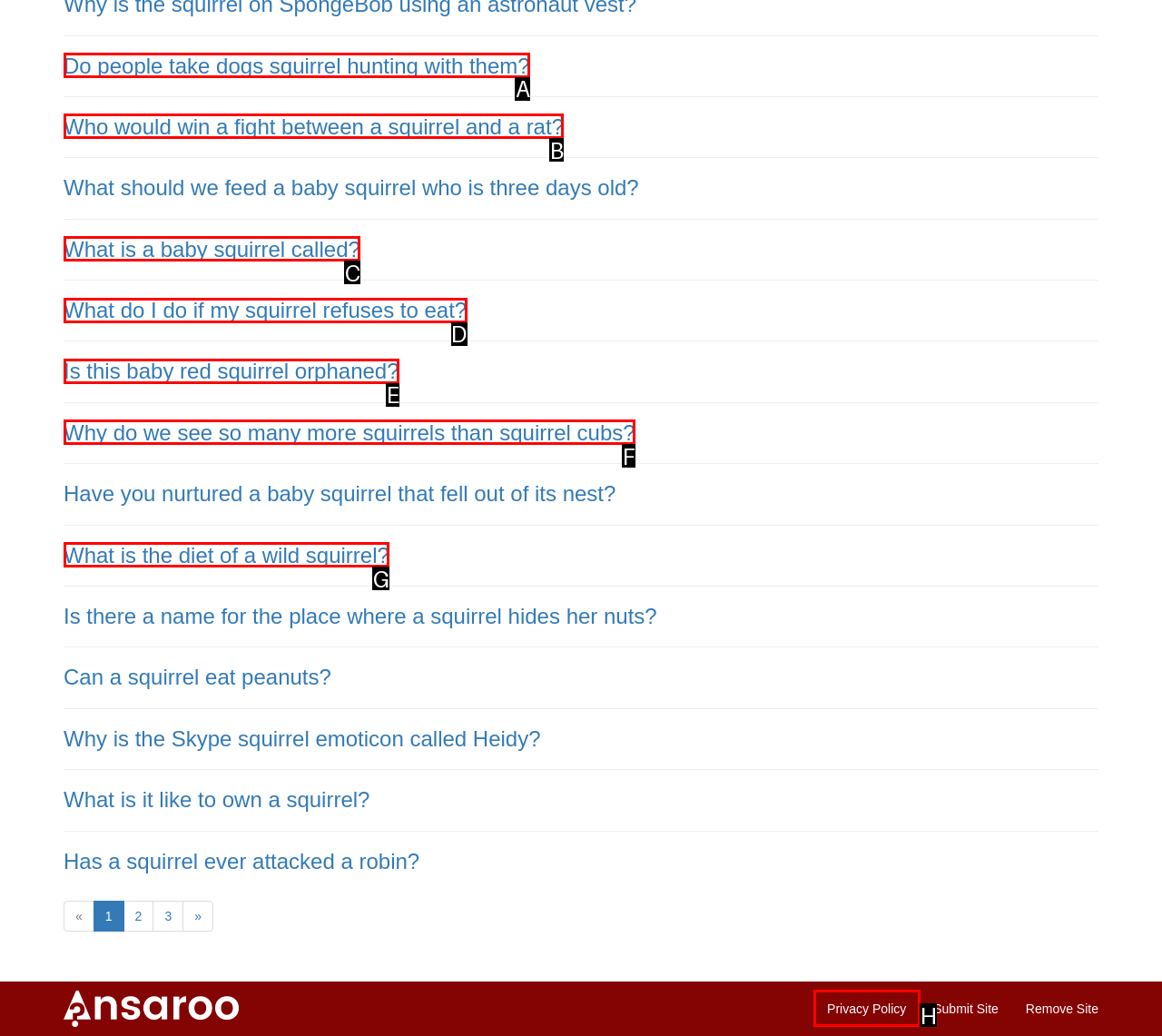Identify the HTML element to select in order to accomplish the following task: Check the 'Privacy Policy'
Reply with the letter of the chosen option from the given choices directly.

H